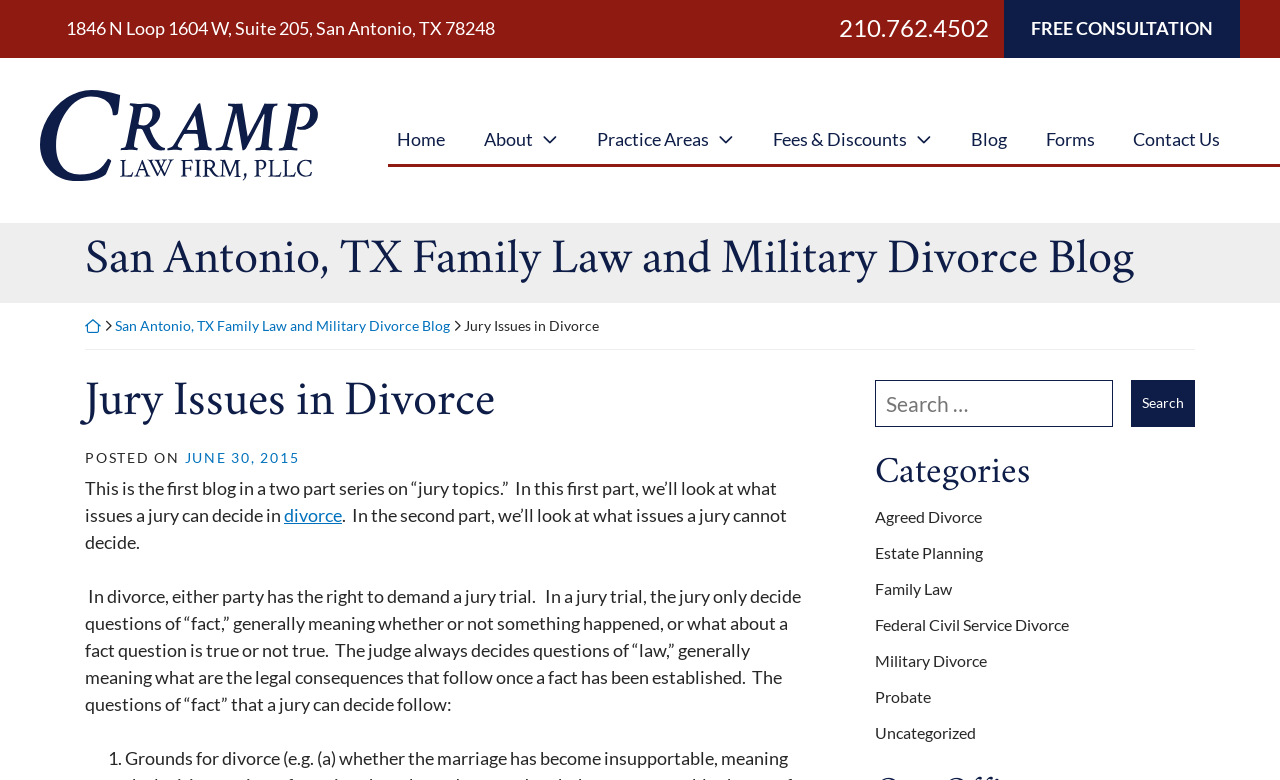Elaborate on the information and visuals displayed on the webpage.

This webpage is about a law firm, Cramp Law Firm, PLLC, and specifically focuses on a blog post about "Jury Issues in Divorce". 

At the top of the page, there is a navigation bar with links to different sections of the website, including "Home", "About", "Practice Areas", "Fees & Discounts", "Blog", "Forms", and "Contact Us". 

Below the navigation bar, there is a header section that displays the law firm's name, address, and phone number. 

The main content of the page is the blog post, which is divided into sections. The title of the post, "Jury Issues in Divorce", is prominently displayed at the top of the content area. The post is dated June 30, 2015, and is the first part of a two-part series on "jury topics". 

The blog post discusses what issues a jury can decide in a divorce case, and explains that a jury can only decide questions of "fact", while the judge decides questions of "law". The post then lists the types of "fact" questions that a jury can decide. 

On the right side of the page, there is a search bar that allows users to search the website, as well as a list of categories, including "Agreed Divorce", "Estate Planning", "Family Law", and others.